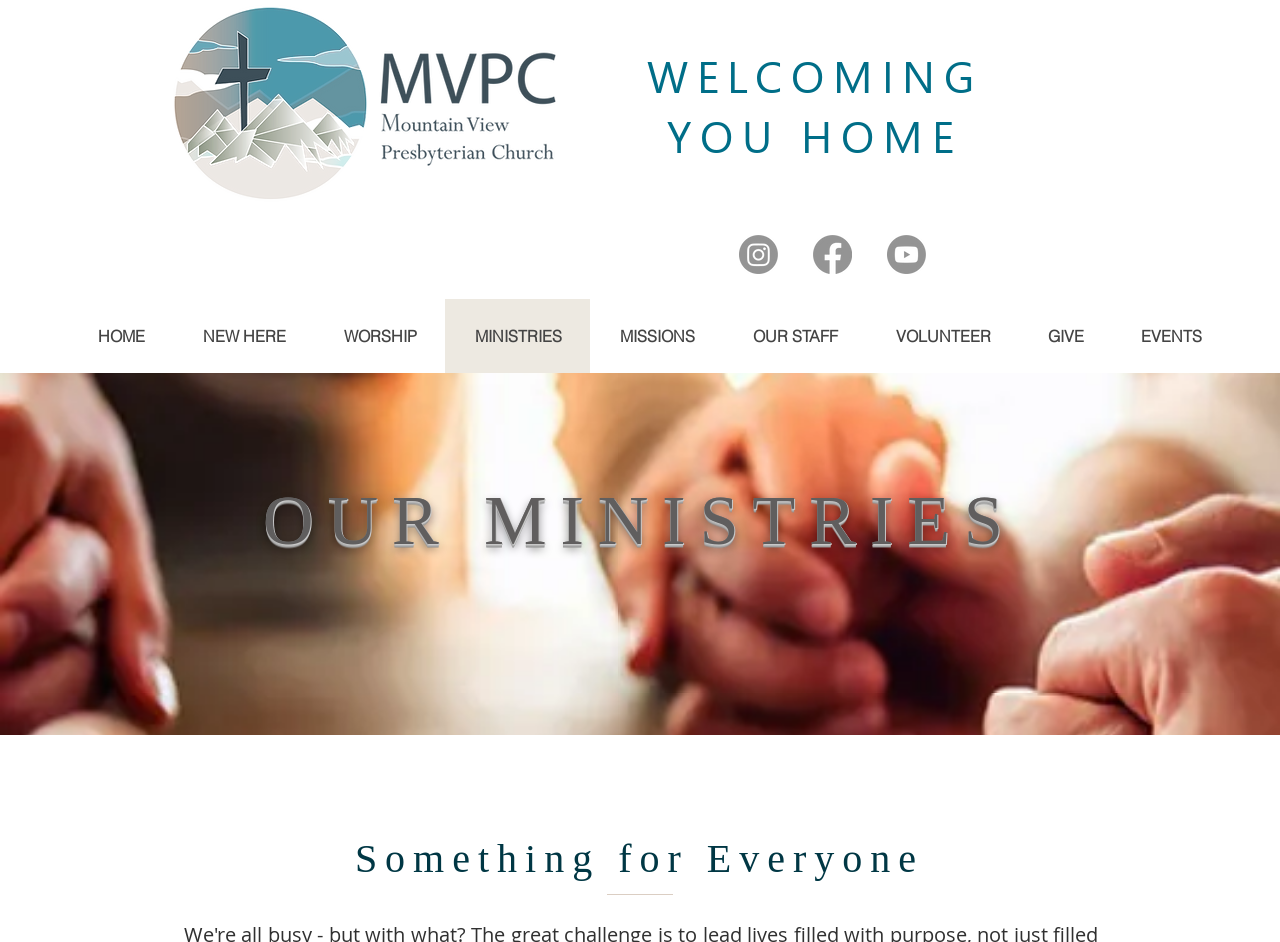What is the name of the section below the navigation menu?
Using the visual information from the image, give a one-word or short-phrase answer.

OUR MINISTRIES